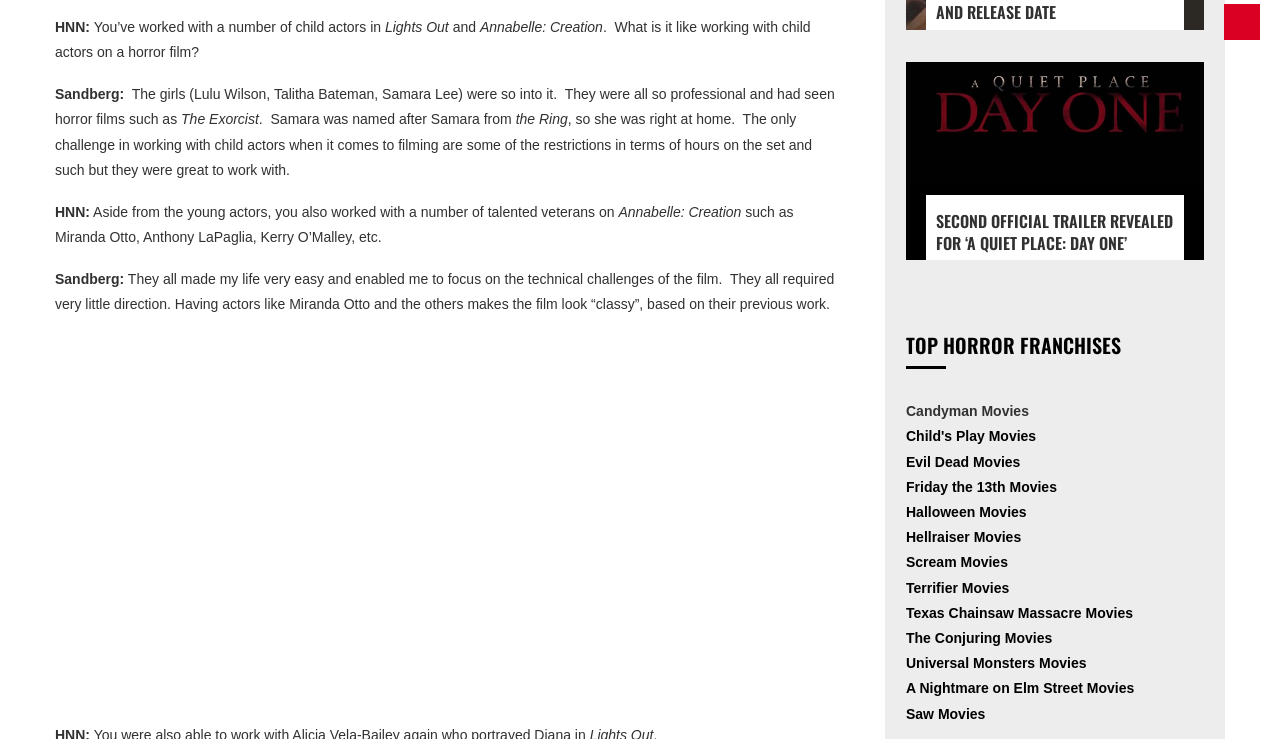Provide the bounding box coordinates of the HTML element described by the text: "Candyman Movies".

[0.708, 0.546, 0.804, 0.567]